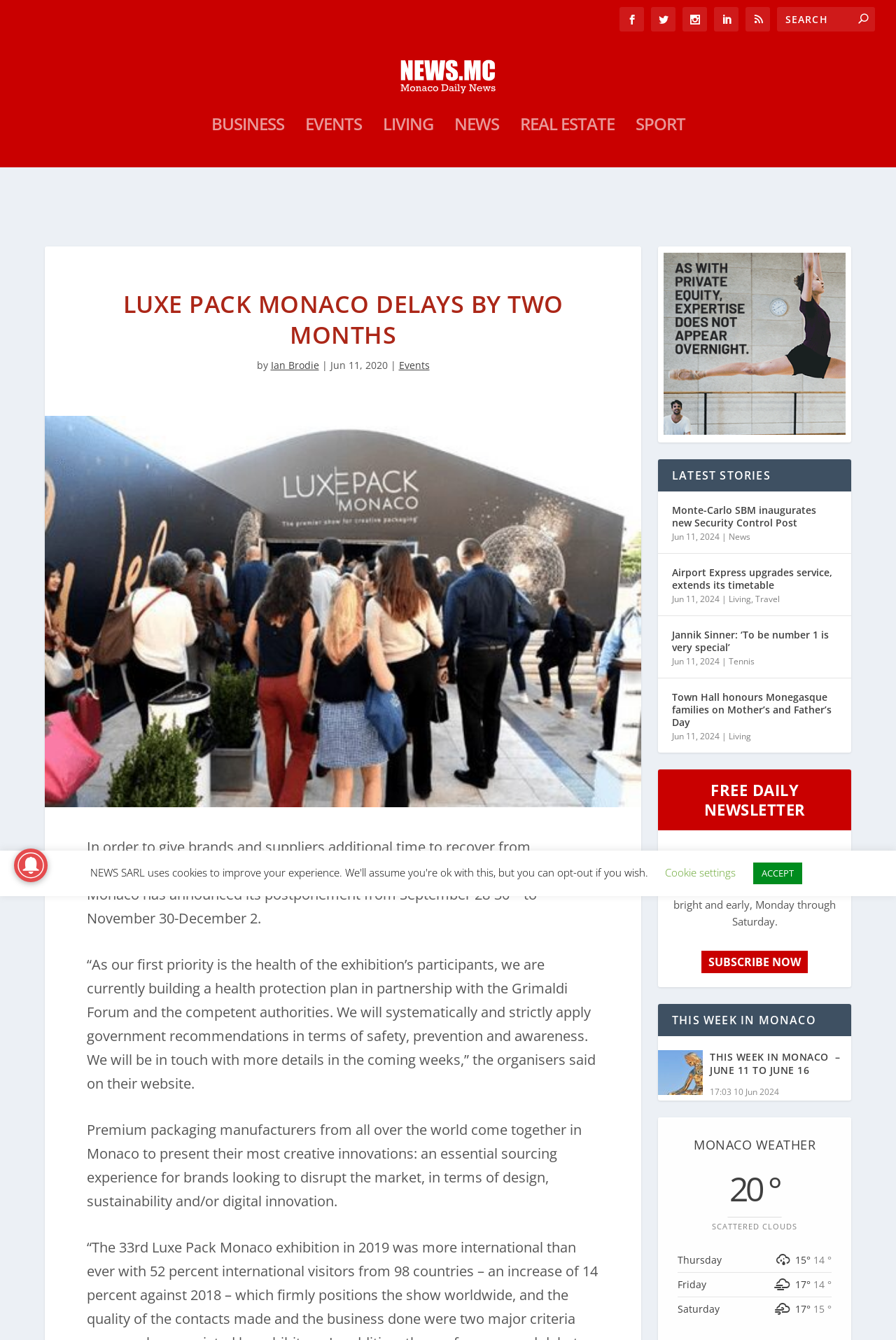Determine the coordinates of the bounding box for the clickable area needed to execute this instruction: "Read Luxe Pack Monaco delays by two months news".

[0.097, 0.175, 0.669, 0.226]